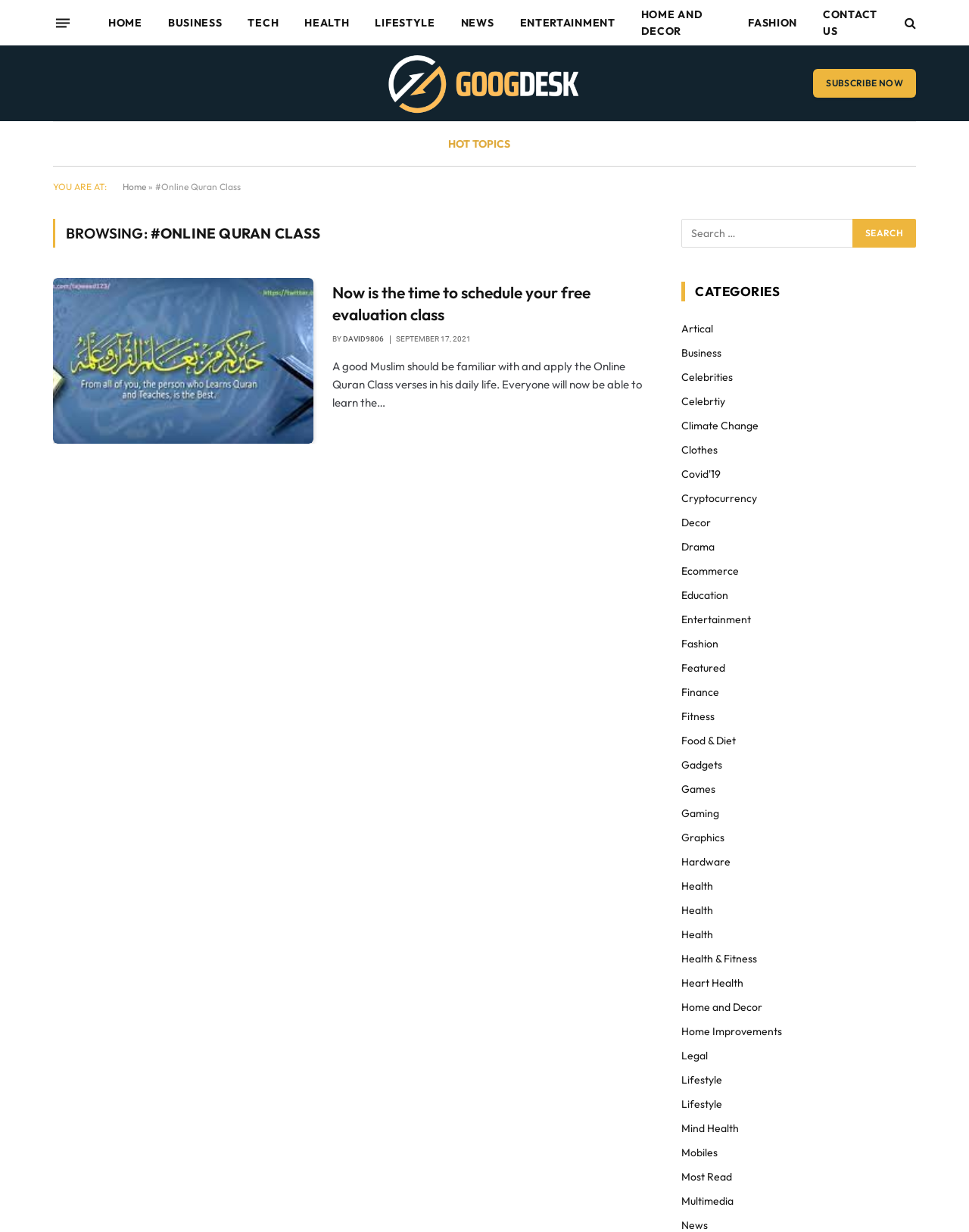Give a concise answer using only one word or phrase for this question:
What is the date of the article 'Online Quran Class'?

SEPTEMBER 17, 2021